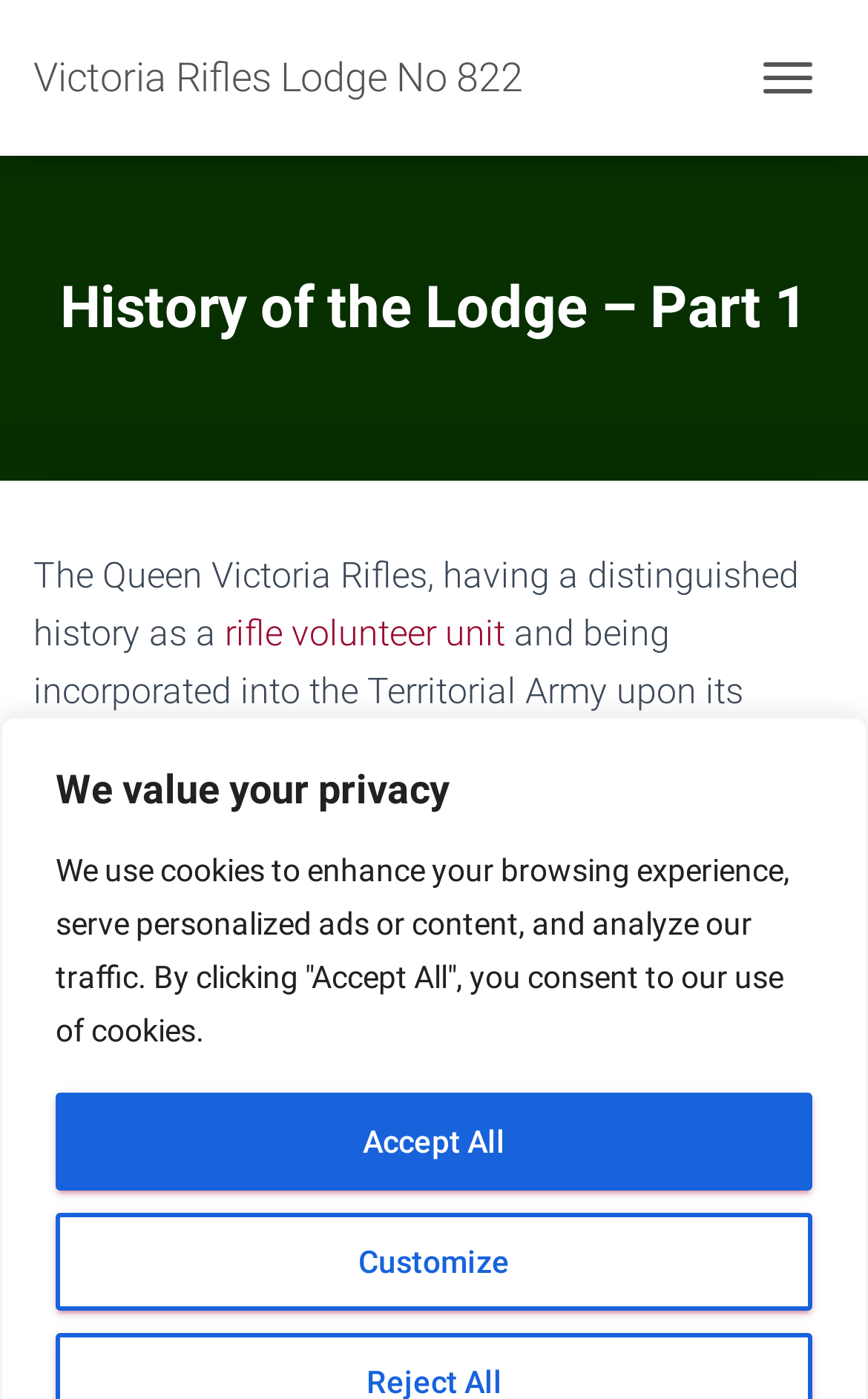Look at the image and write a detailed answer to the question: 
What is the name of the magazine that wrote about the consecration of the lodge?

The name of the magazine can be found in the link element with the text 'Freemasons Magazine and Masonic Mirror' at the bottom of the webpage.